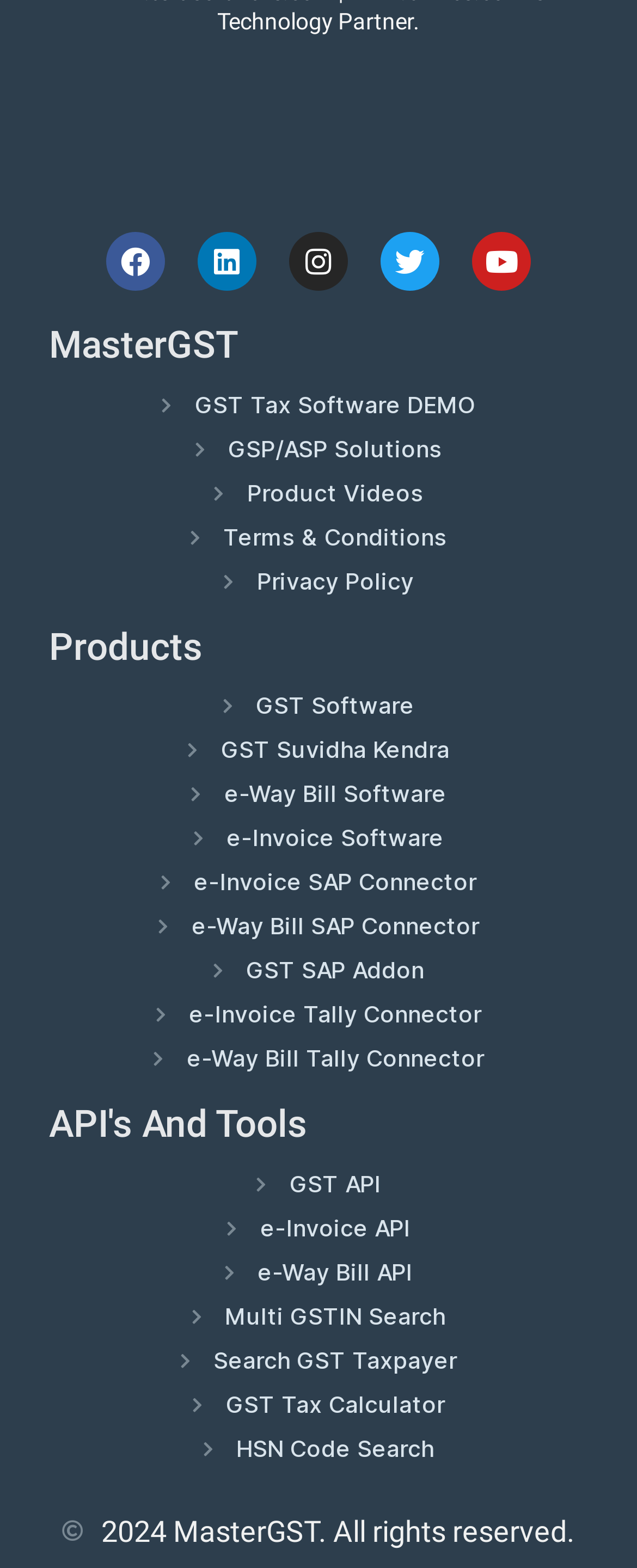What is the purpose of the 'GST Tax Calculator' link?
Please answer the question with a single word or phrase, referencing the image.

To calculate GST tax